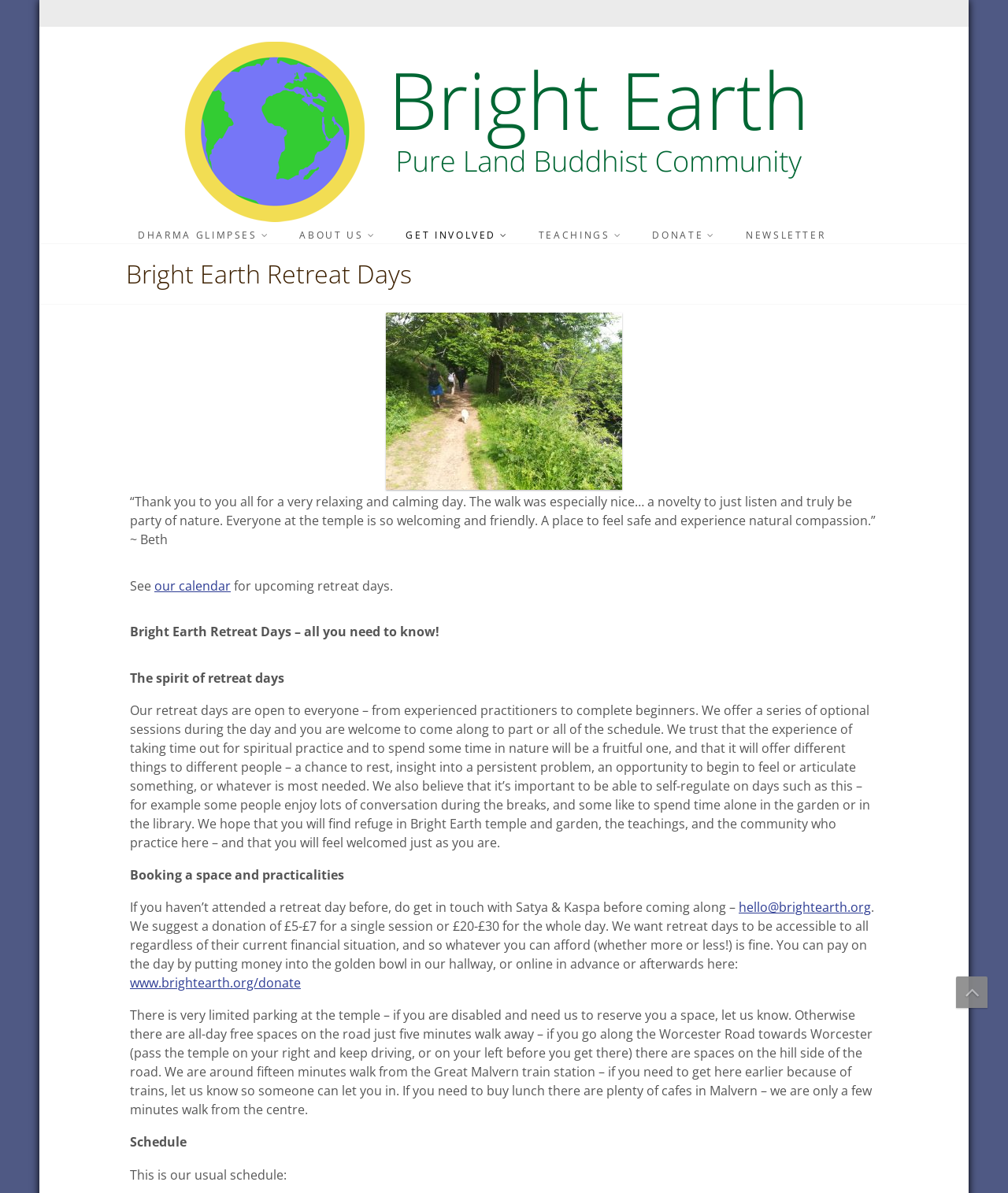Please predict the bounding box coordinates (top-left x, top-left y, bottom-right x, bottom-right y) for the UI element in the screenshot that fits the description: About Us

[0.285, 0.191, 0.385, 0.203]